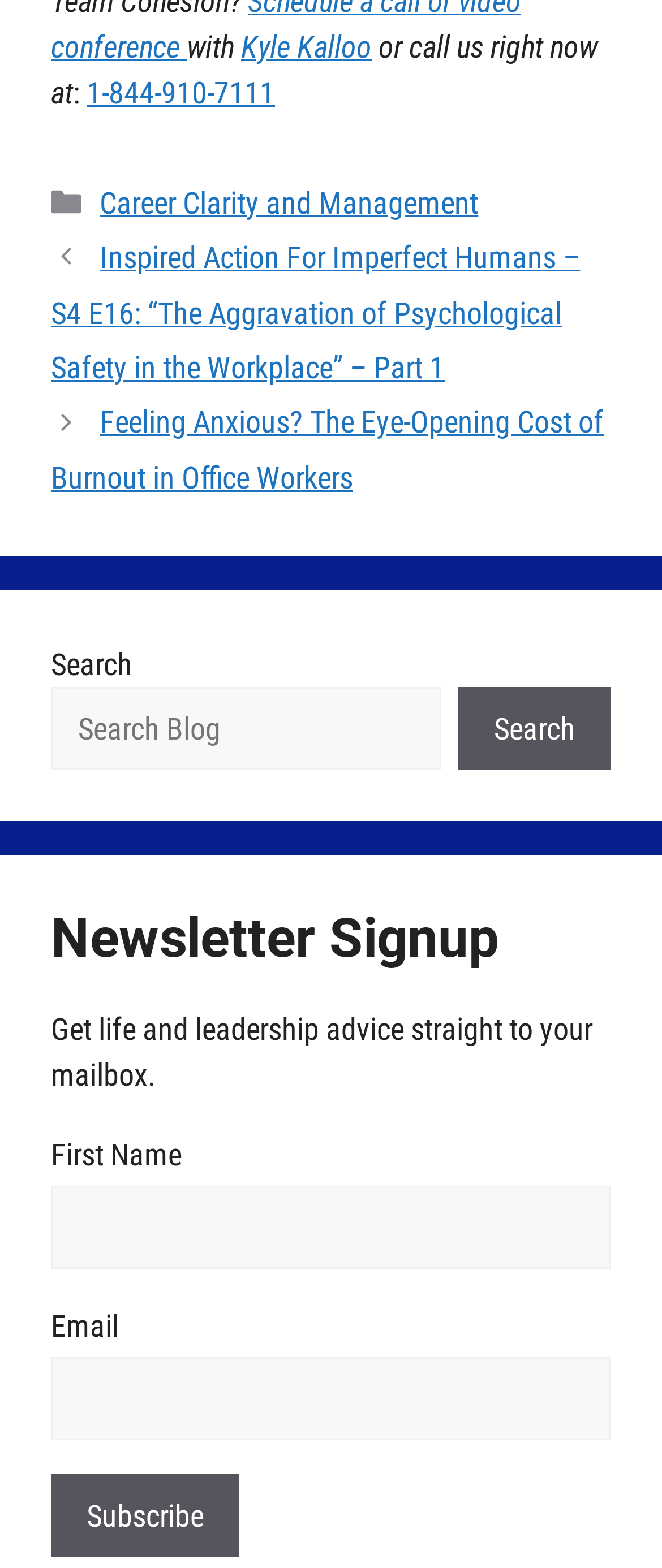What is the phone number to call?
Please respond to the question with as much detail as possible.

The phone number can be found in the top section of the webpage, next to the text 'or call us right now at'. It is a link element with the text '1-844-910-7111'.